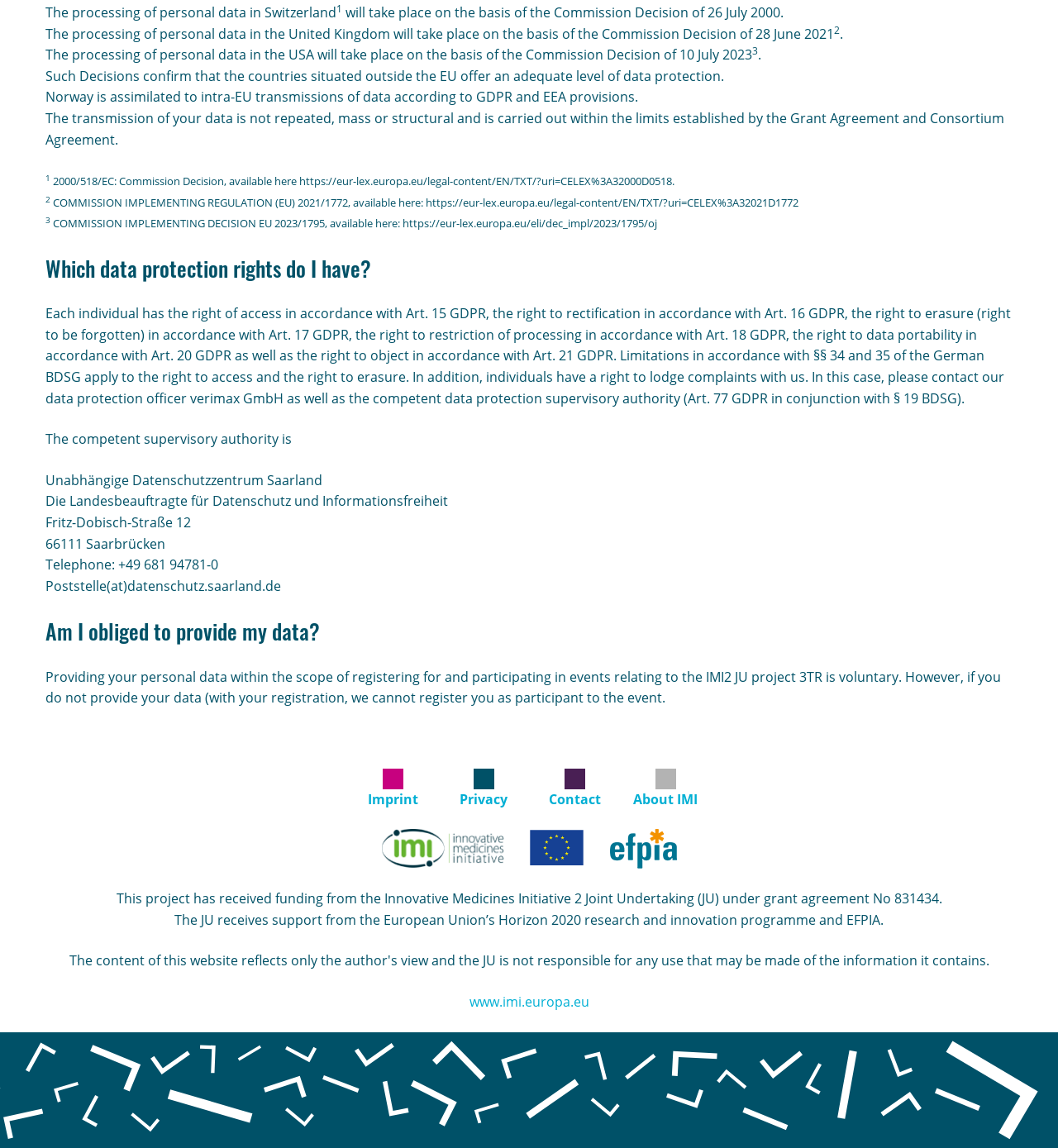Is providing personal data voluntary?
Please respond to the question with a detailed and thorough explanation.

According to the webpage, providing personal data within the scope of registering for and participating in events relating to the IMI2 JU project 3TR is voluntary, as stated in the section 'Am I obliged to provide my data?'.